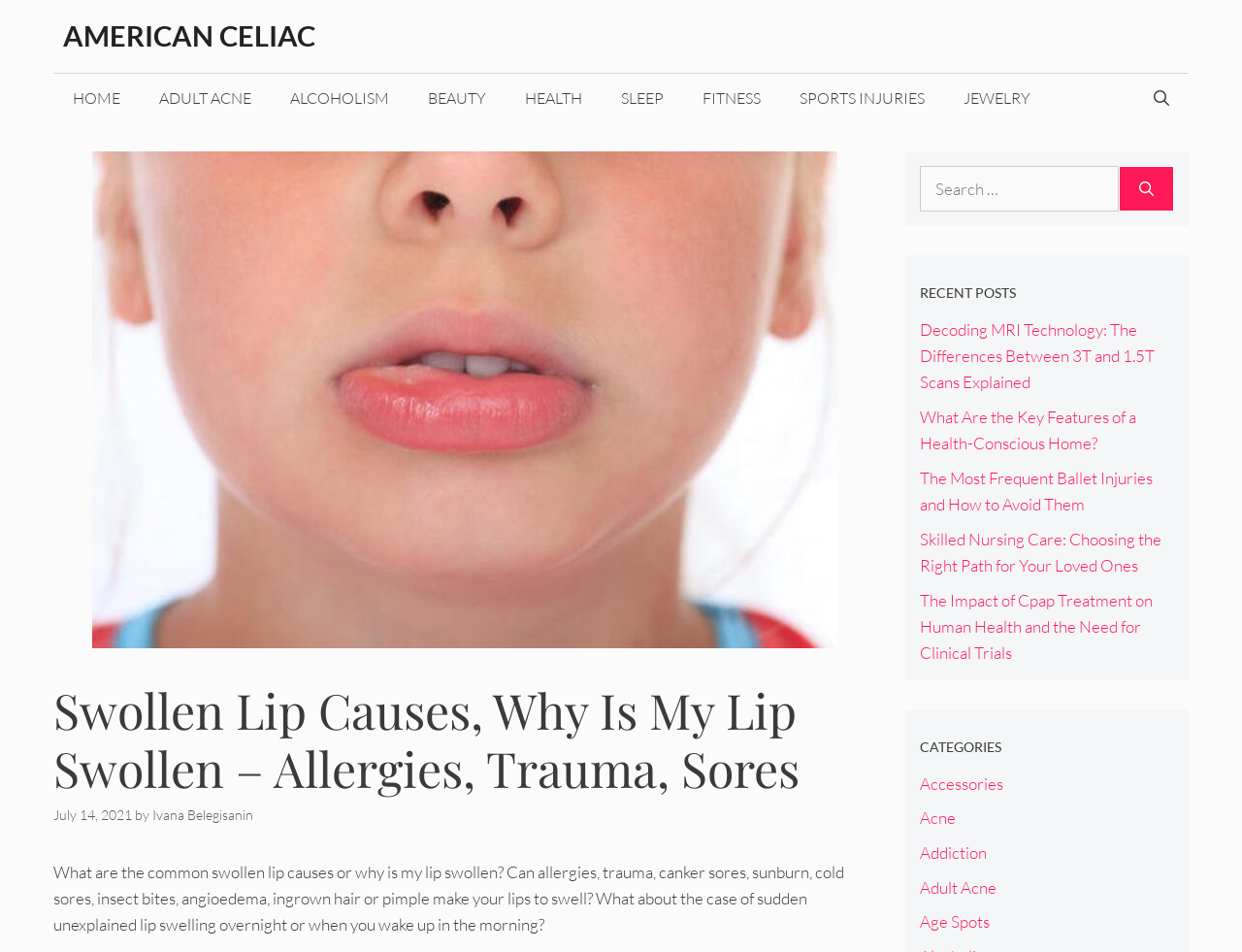Identify and extract the heading text of the webpage.

Swollen Lip Causes, Why Is My Lip Swollen – Allergies, Trauma, Sores